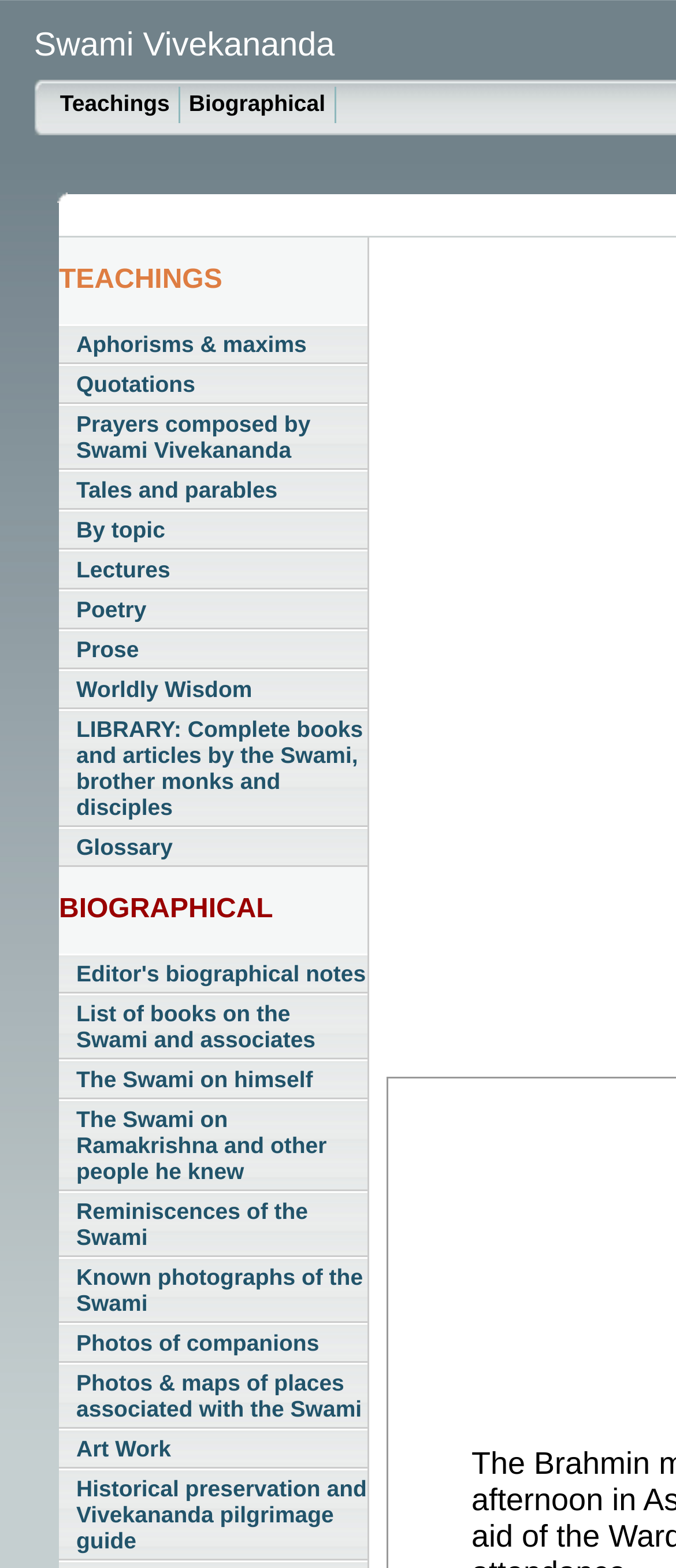Identify the bounding box for the UI element described as: "Photos of companions". The coordinates should be four float numbers between 0 and 1, i.e., [left, top, right, bottom].

[0.087, 0.844, 0.544, 0.869]